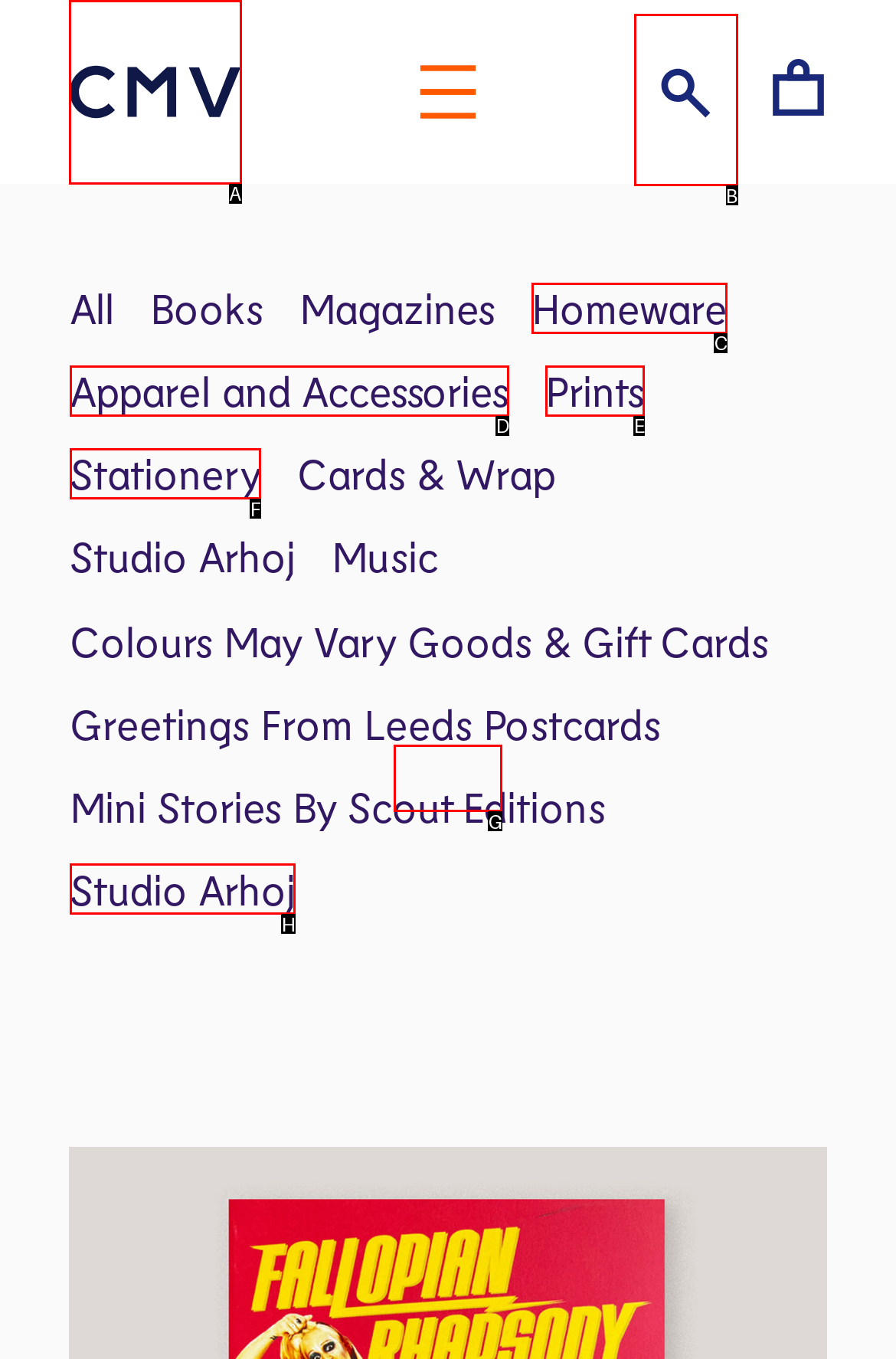Find the HTML element that matches the description: Blog
Respond with the corresponding letter from the choices provided.

G